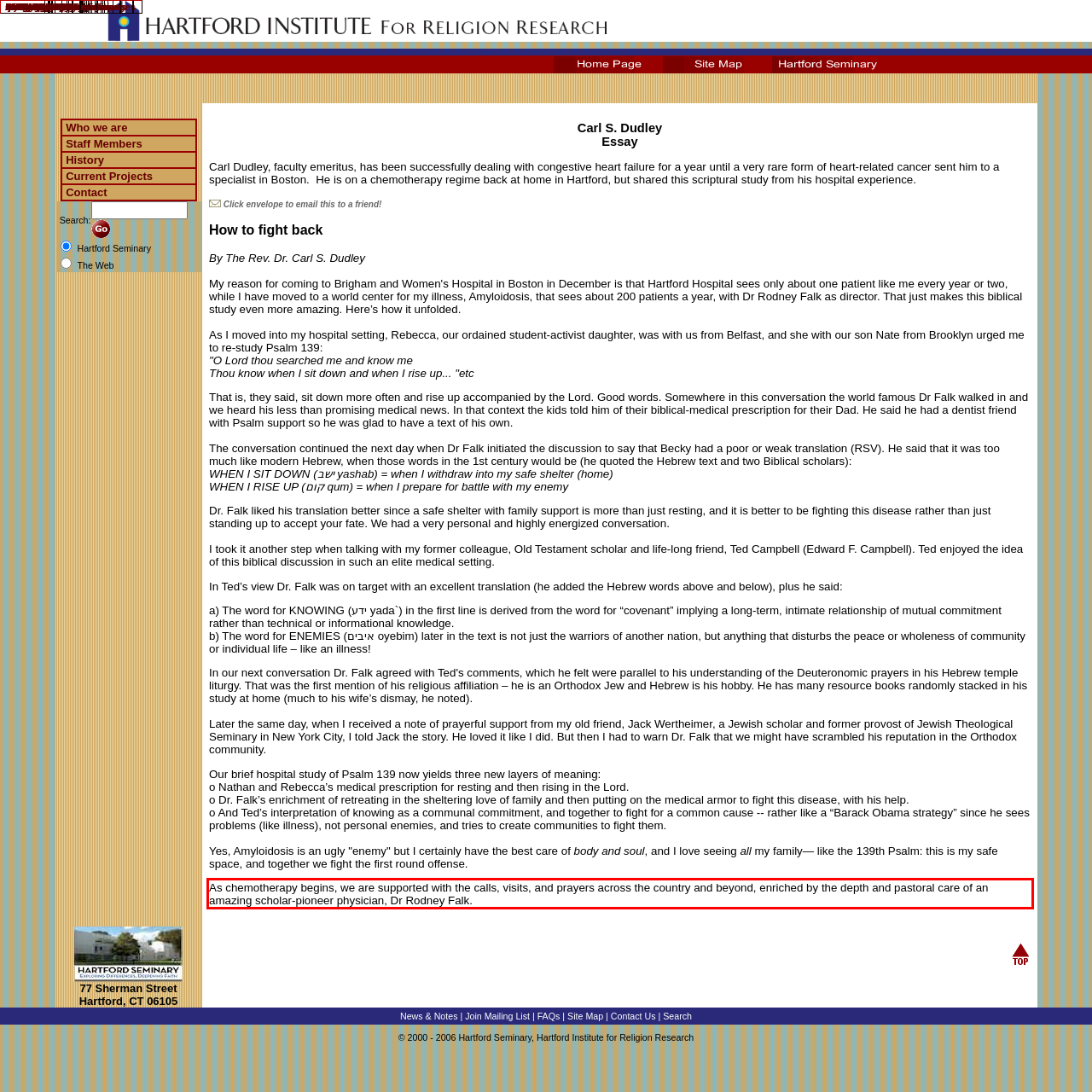You are provided with a screenshot of a webpage featuring a red rectangle bounding box. Extract the text content within this red bounding box using OCR.

As chemotherapy begins, we are supported with the calls, visits, and prayers across the country and beyond, enriched by the depth and pastoral care of an amazing scholar-pioneer physician, Dr Rodney Falk.